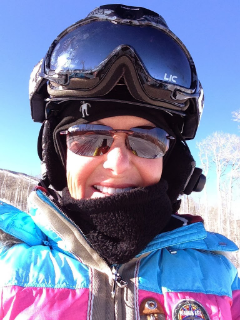Refer to the image and provide an in-depth answer to the question:
What is the background of the image?

The background of the image features snow-covered trees and a clear blue sky, creating a picturesque winter setting, suggesting a day filled with outdoor adventure and enjoyment in the snow.